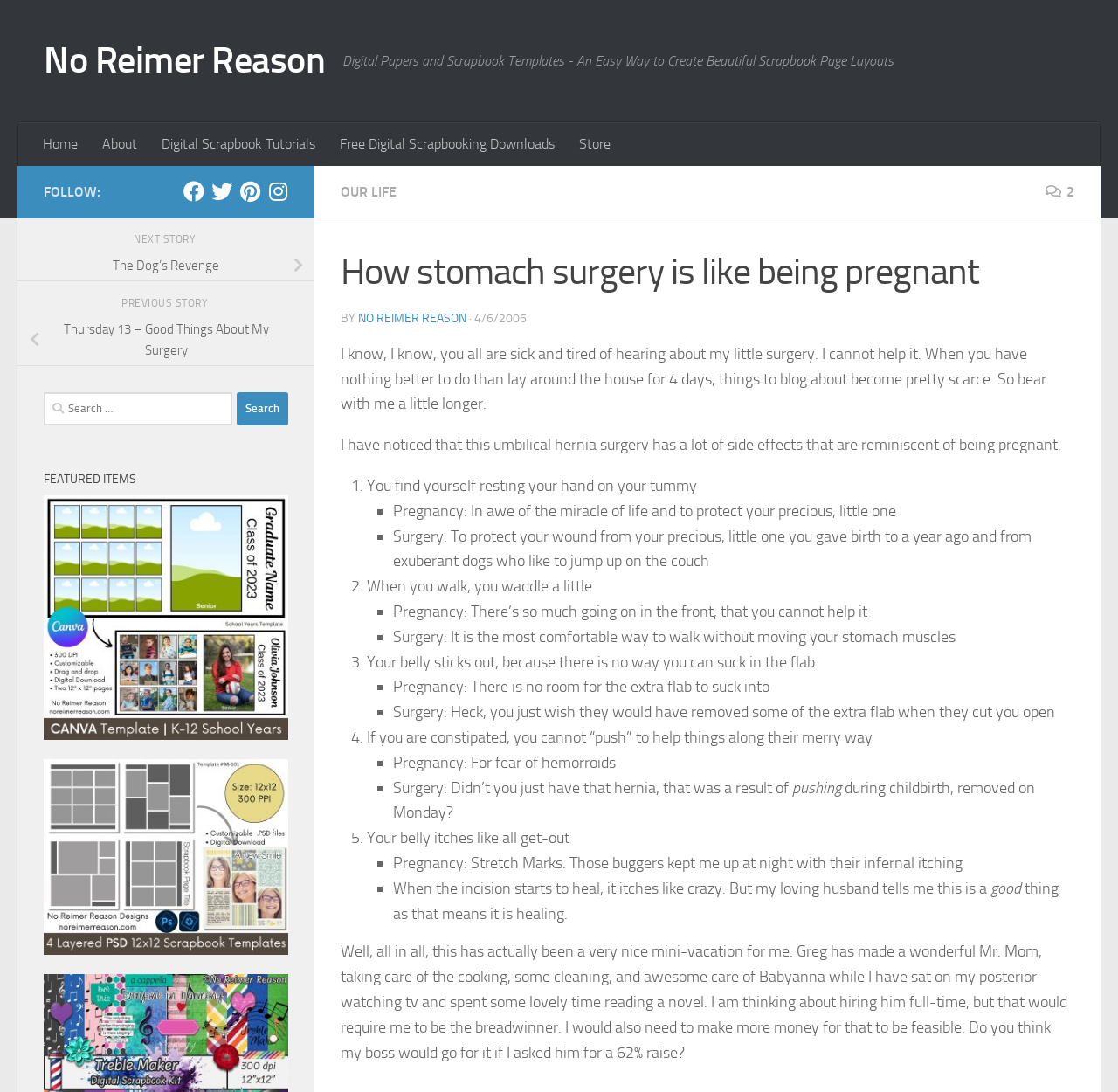Please locate the bounding box coordinates for the element that should be clicked to achieve the following instruction: "Follow us on Facebook". Ensure the coordinates are given as four float numbers between 0 and 1, i.e., [left, top, right, bottom].

[0.164, 0.166, 0.183, 0.185]